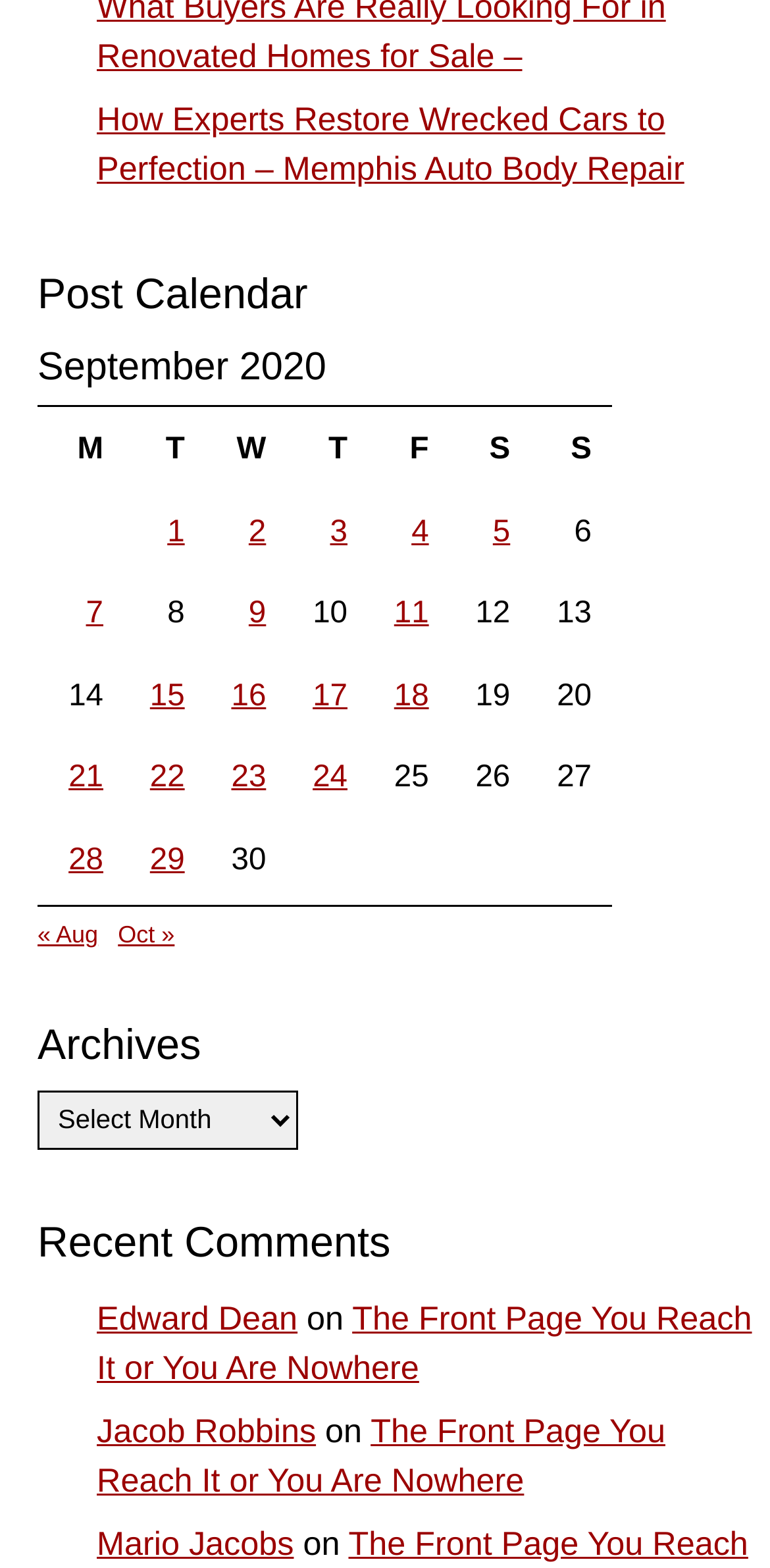Find the bounding box coordinates of the clickable element required to execute the following instruction: "Go to previous month". Provide the coordinates as four float numbers between 0 and 1, i.e., [left, top, right, bottom].

[0.049, 0.587, 0.127, 0.605]